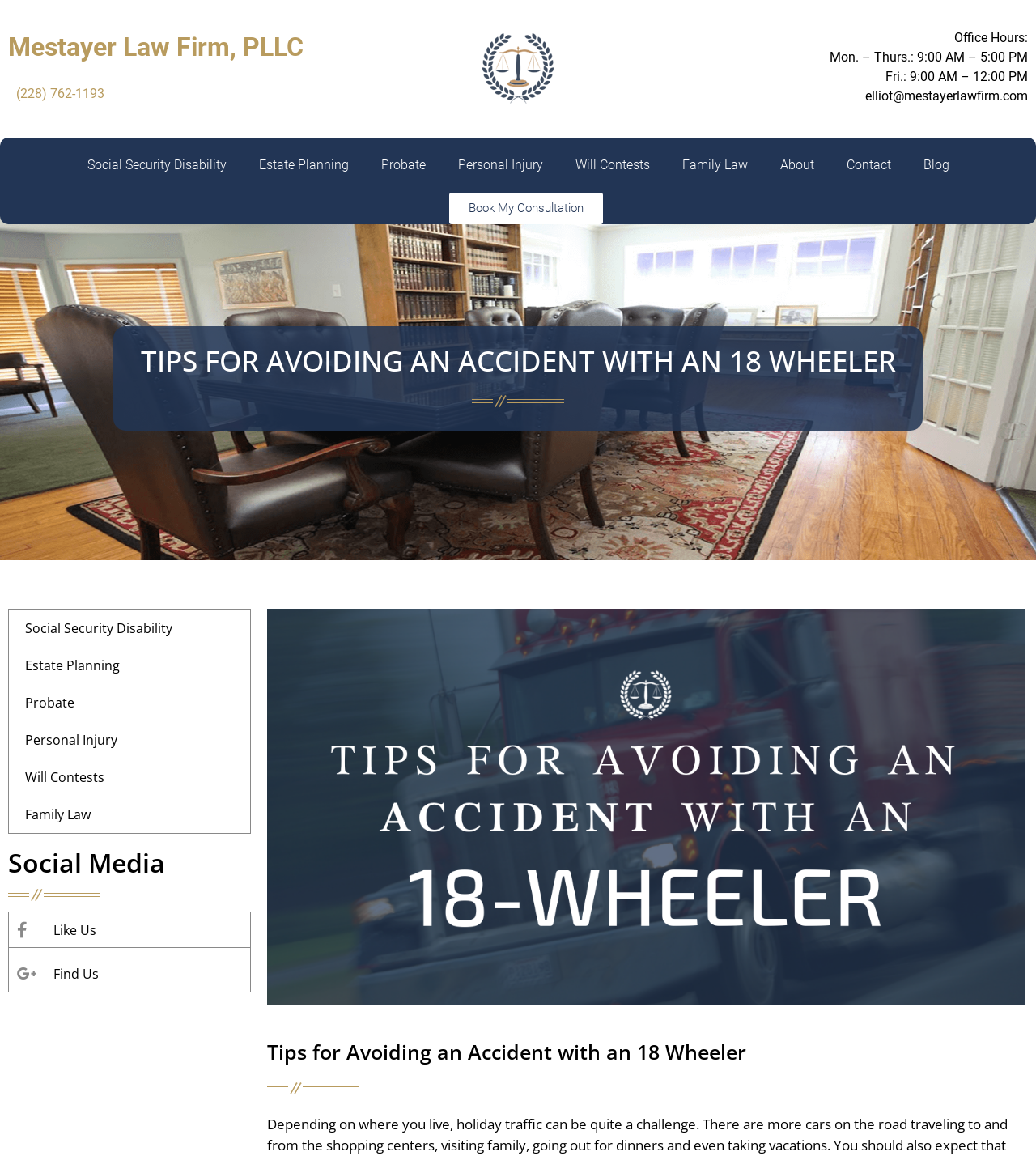Please identify the bounding box coordinates of the clickable area that will fulfill the following instruction: "Send an email to elliot@mestayerlawfirm.com". The coordinates should be in the format of four float numbers between 0 and 1, i.e., [left, top, right, bottom].

[0.835, 0.076, 0.992, 0.09]